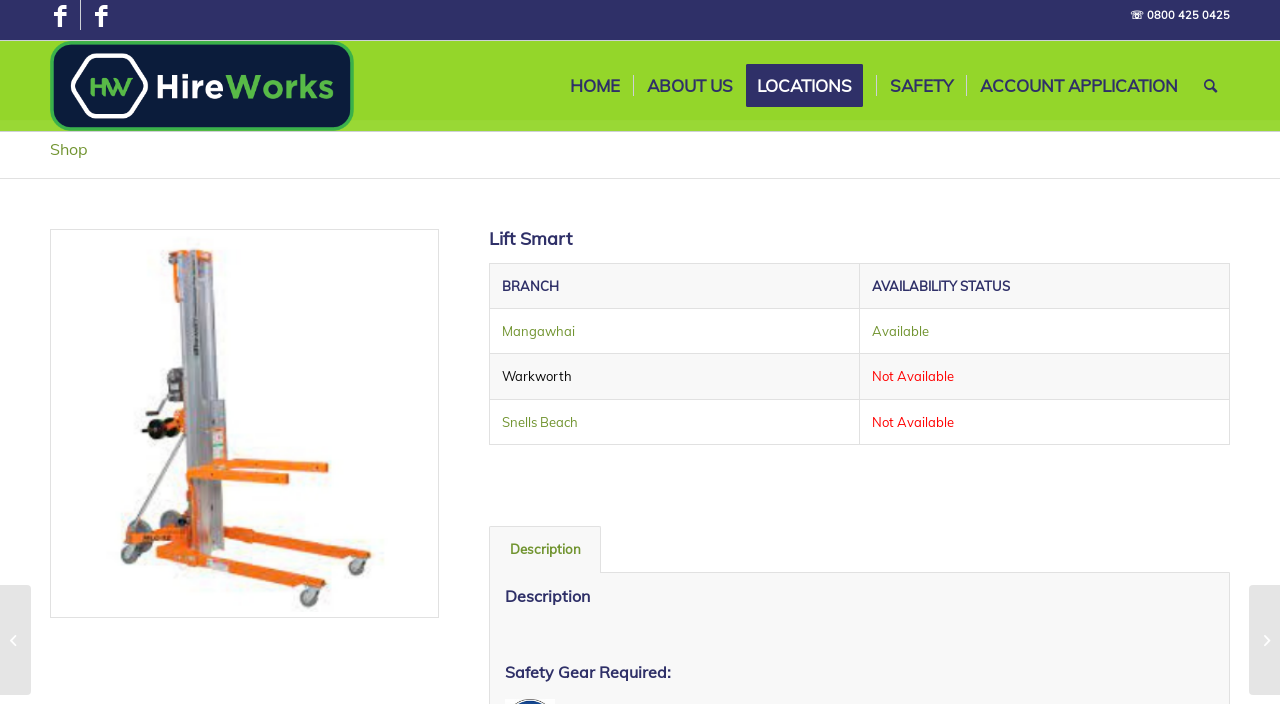Create a detailed summary of all the visual and textual information on the webpage.

The webpage appears to be a website for Lift Smart, a company that provides equipment hire services. At the top left corner, there are two Facebook links, followed by a phone number "☏ 0800 425 0425" on the right side. Below the phone number, there is a logo of Hire Works Equipment Hire, which is also a link.

The main navigation menu is located below the logo, with six menu items: HOME, ABOUT US, LOCATIONS, SAFETY, ACCOUNT APPLICATION, and Search. Each menu item is a link.

On the left side, there is a link to "Shop" and a search icon. Below the search icon, there is a section with a heading "Lift Smart" and a table with three rows. The table displays branch availability status, with columns for branch names and availability status. The branches listed are Mangawhai, Warkworth, and Snells Beach, with their respective availability statuses.

Below the table, there is a tab list with a single tab "Description" that is not selected. When selected, it displays a heading "Description" and some text, including "Safety Gear Required:".

On the left and right sides of the page, there are two links to equipment hire products: "Rotary Hoe – Large Self Drive" and "(4) Excavator 1.7 Ton Takeuchi on Trailer", respectively.